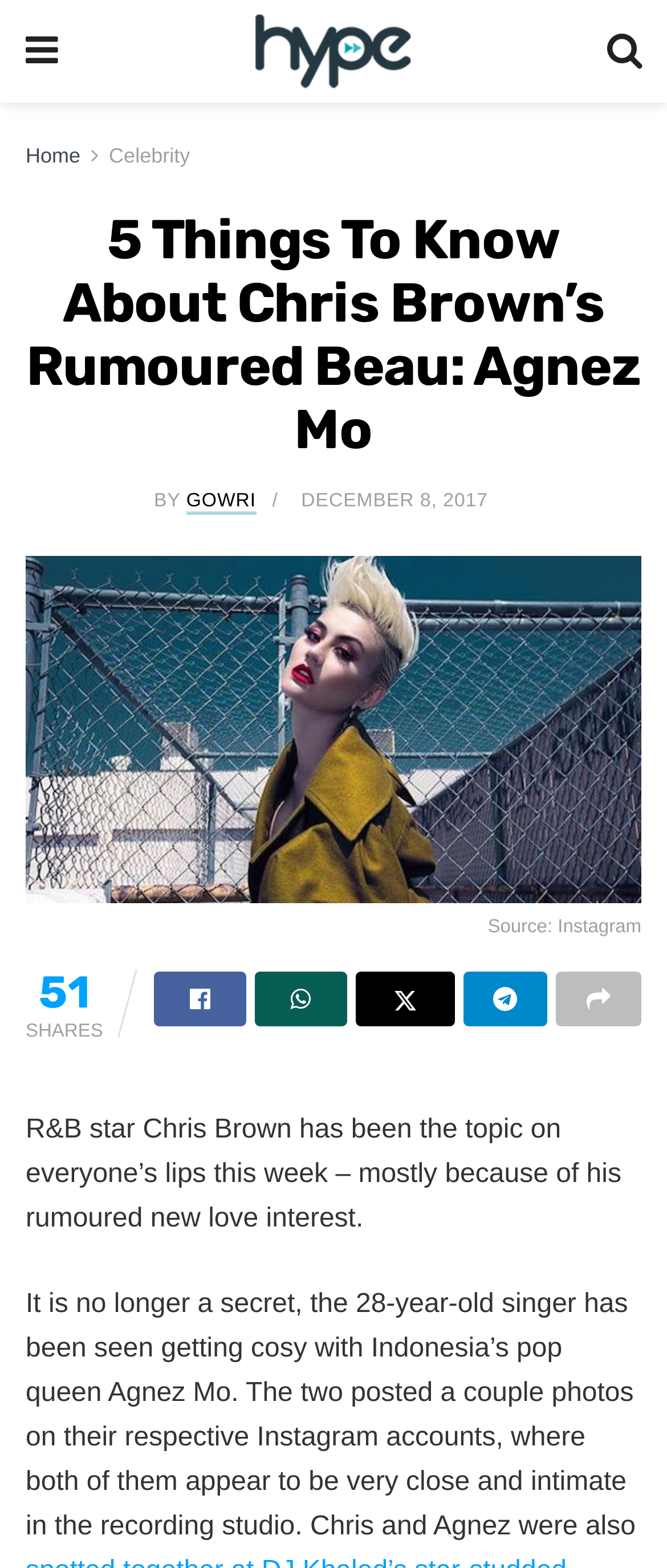Extract the heading text from the webpage.

5 Things To Know About Chris Brown’s Rumoured Beau: Agnez Mo